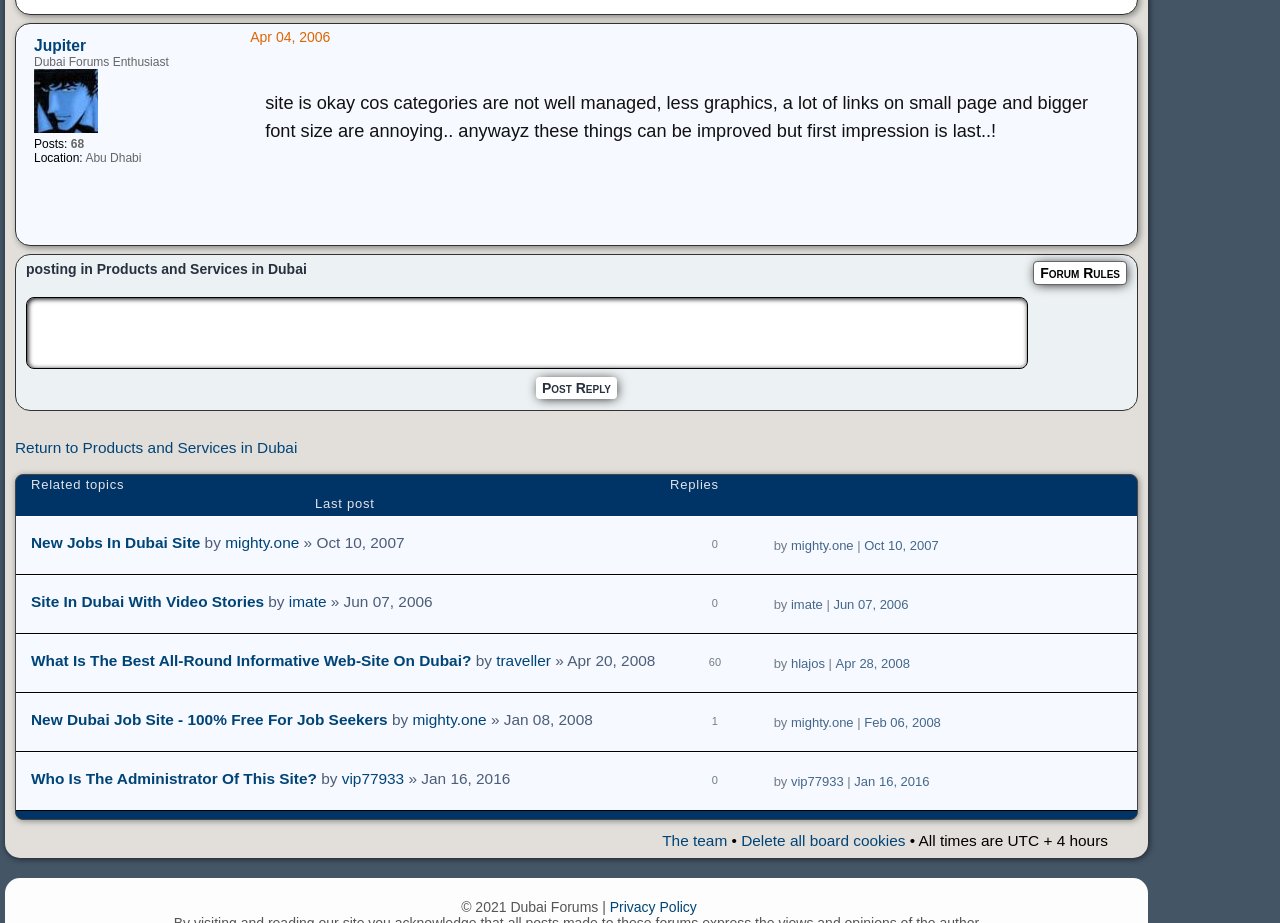How many posts does the user 'Jupiter' have?
Analyze the image and deliver a detailed answer to the question.

The number of posts by the user 'Jupiter' can be found by looking at the description list detail element that contains the link 'Jupiter', where it says 'Posts: 68'.